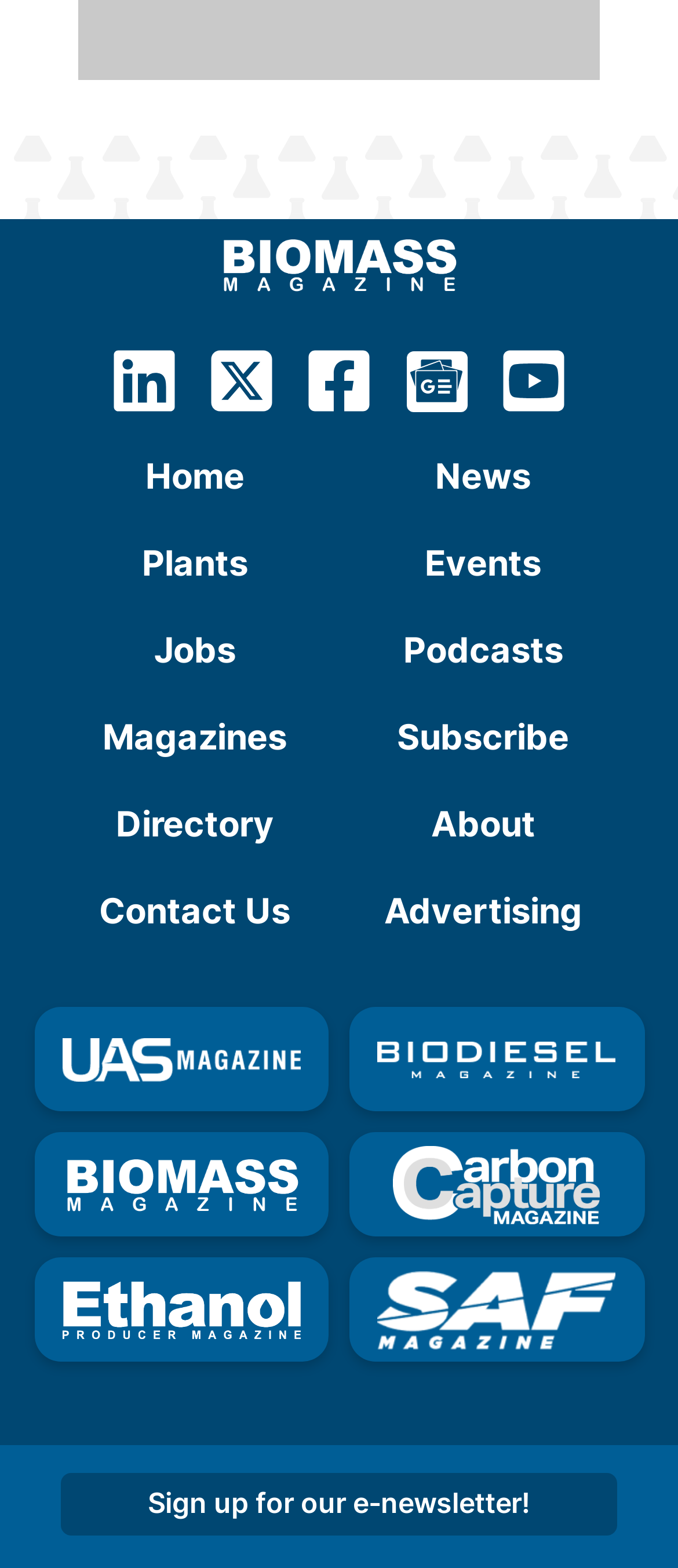Provide a one-word or short-phrase response to the question:
How many image elements are there on the webpage?

11